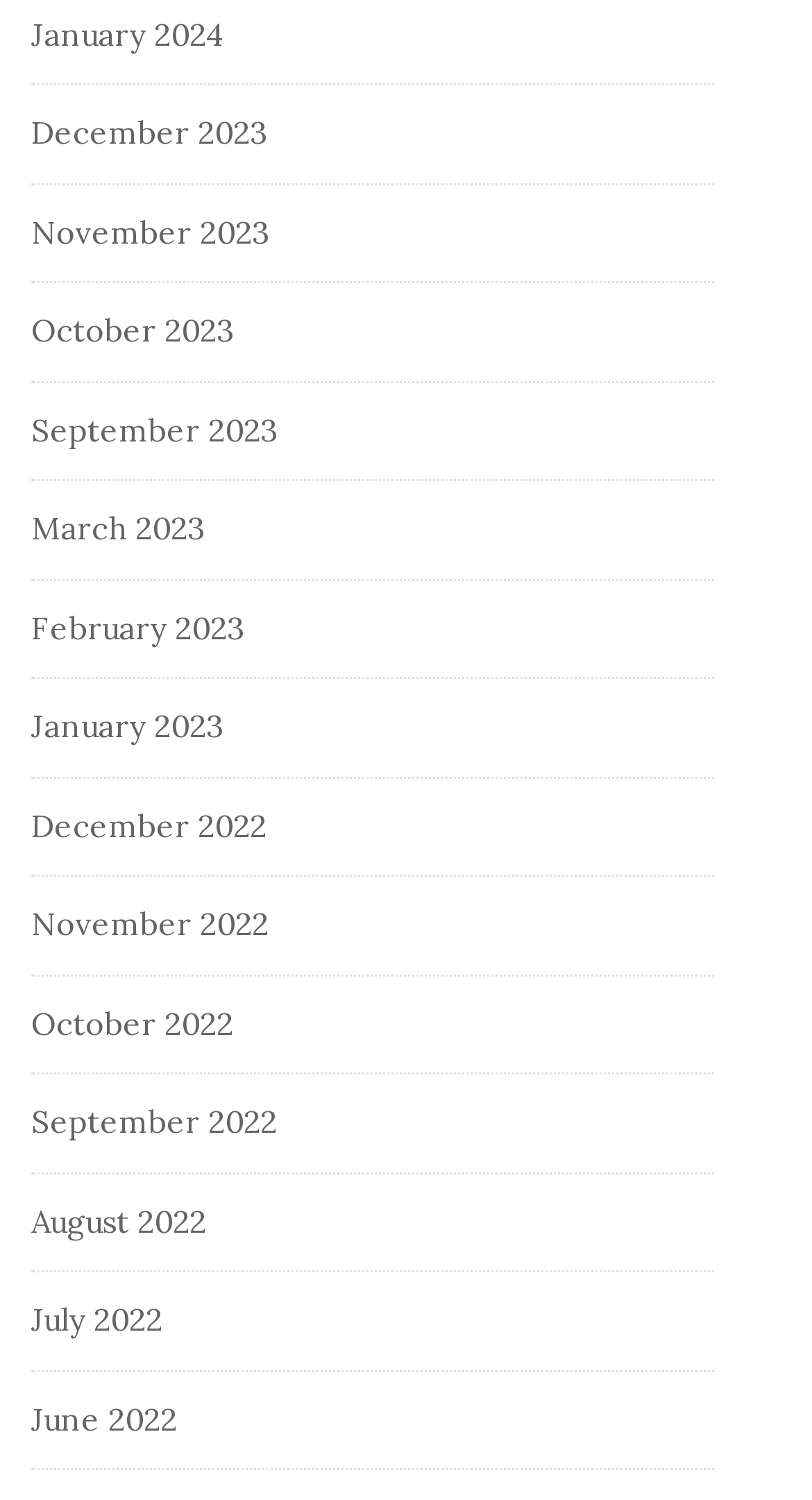Identify the bounding box coordinates of the clickable region to carry out the given instruction: "Go to December 2023".

[0.038, 0.076, 0.331, 0.102]